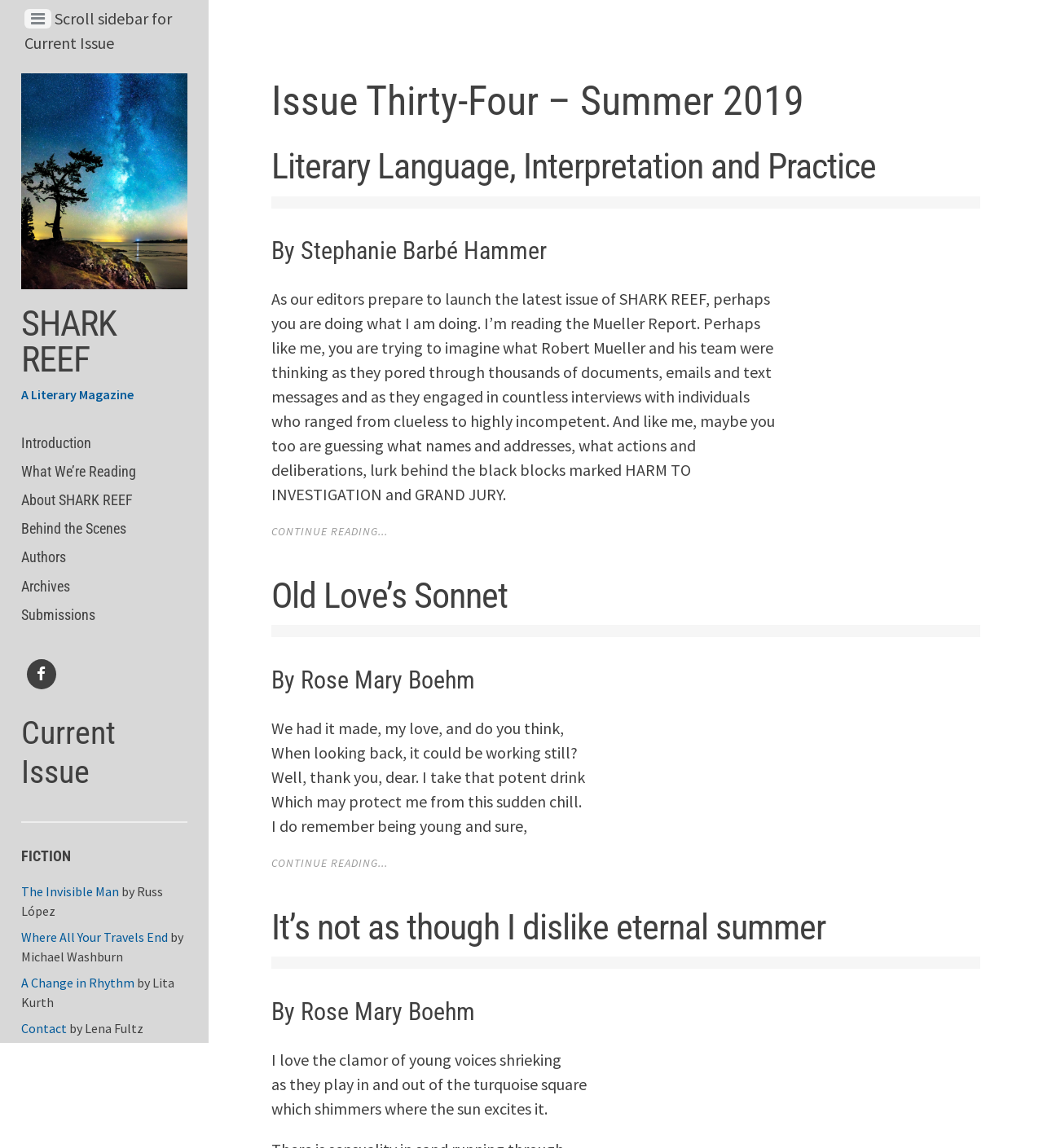Using the provided description: "About SHARK REEF", find the bounding box coordinates of the corresponding UI element. The output should be four float numbers between 0 and 1, in the format [left, top, right, bottom].

[0.02, 0.423, 0.18, 0.448]